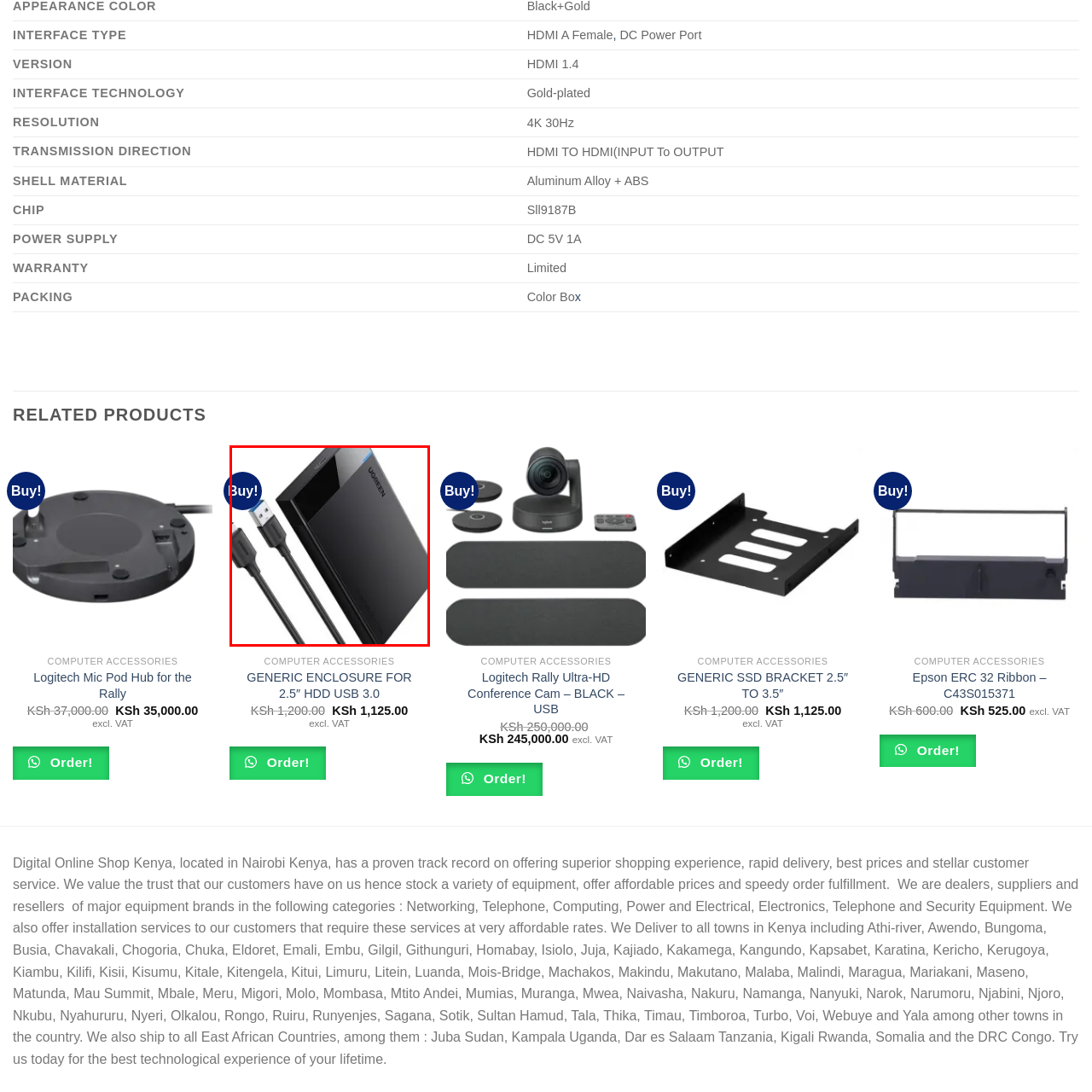What is the primary function of the hard drive?
Consider the portion of the image within the red bounding box and answer the question as detailed as possible, referencing the visible details.

The hard drive is designed to expand storage options for various devices, which is its primary function, as mentioned in the caption.